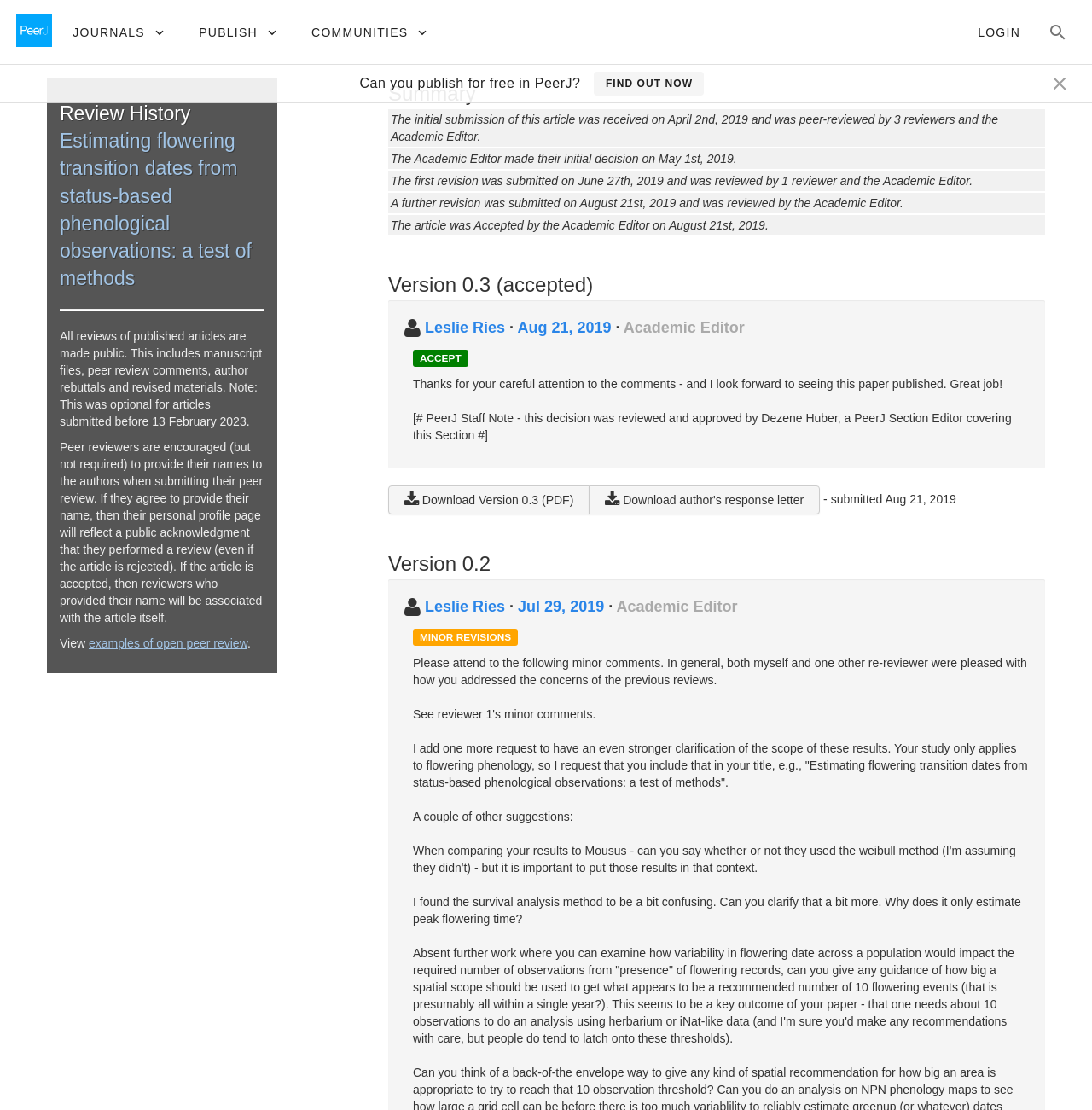What is the status of the article?
We need a detailed and meticulous answer to the question.

The status of the article can be determined by looking at the 'Version 0.3 (accepted)' heading and the 'ACCEPT' text under the Academic Editor's decision.